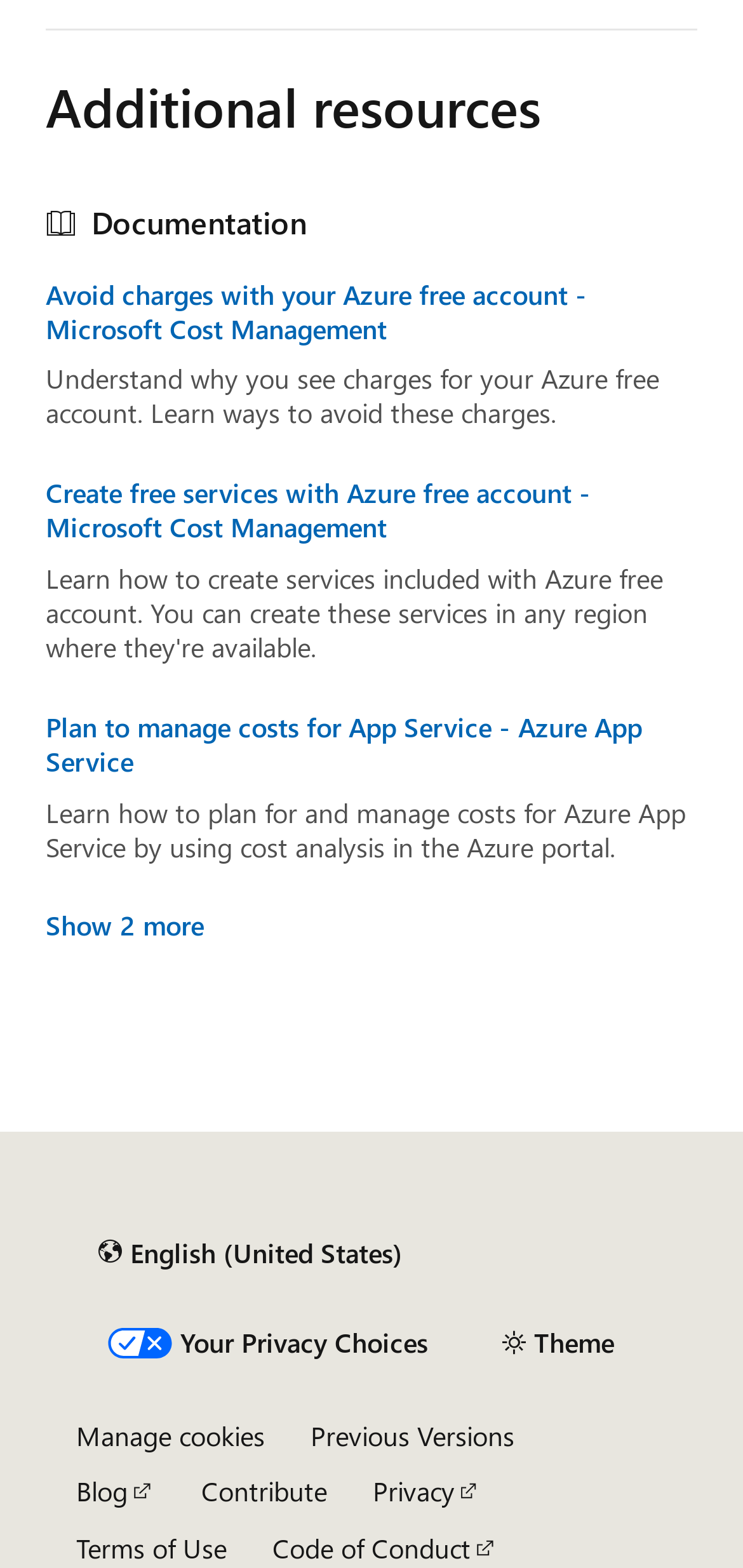What is the purpose of the 'Manage cookies' button?
Based on the image, answer the question with as much detail as possible.

The 'Manage cookies' button is located at the bottom of the webpage, and its purpose is to allow the user to manage cookies used by the website. This is inferred from the button's text and its position within the webpage.